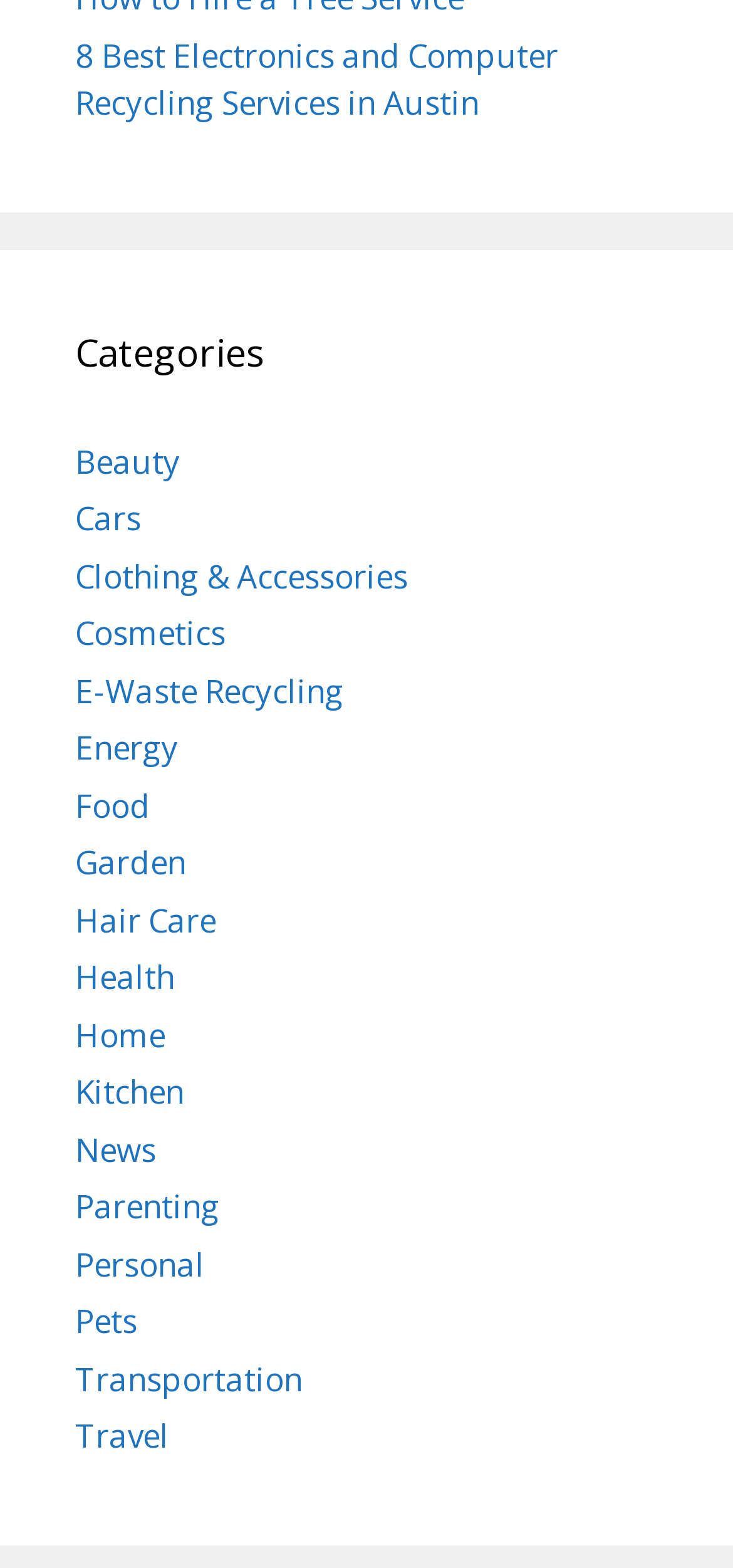Respond concisely with one word or phrase to the following query:
What is the first category listed under 'Categories'?

Beauty